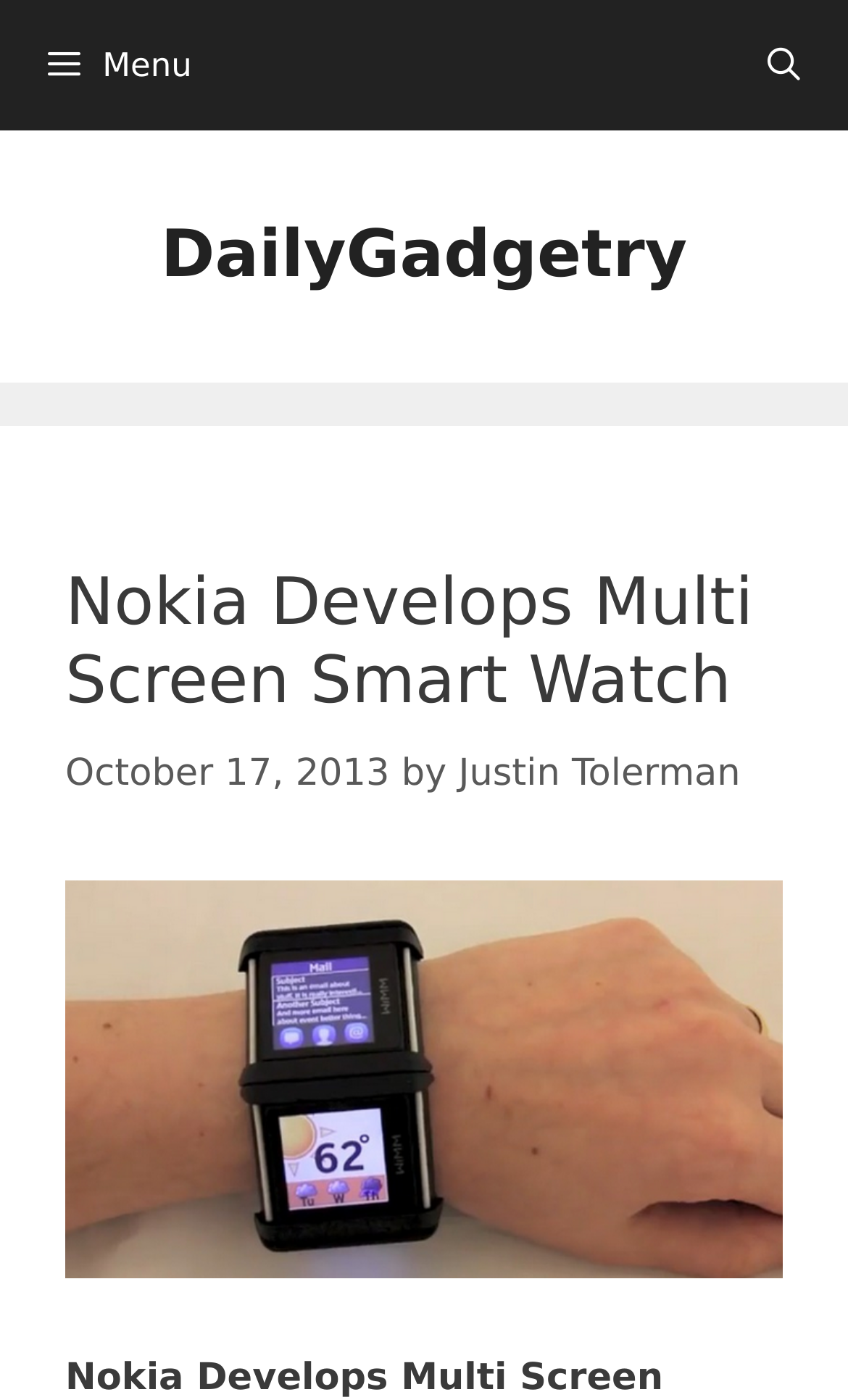Predict the bounding box for the UI component with the following description: "Justin Tolerman".

[0.541, 0.536, 0.873, 0.568]